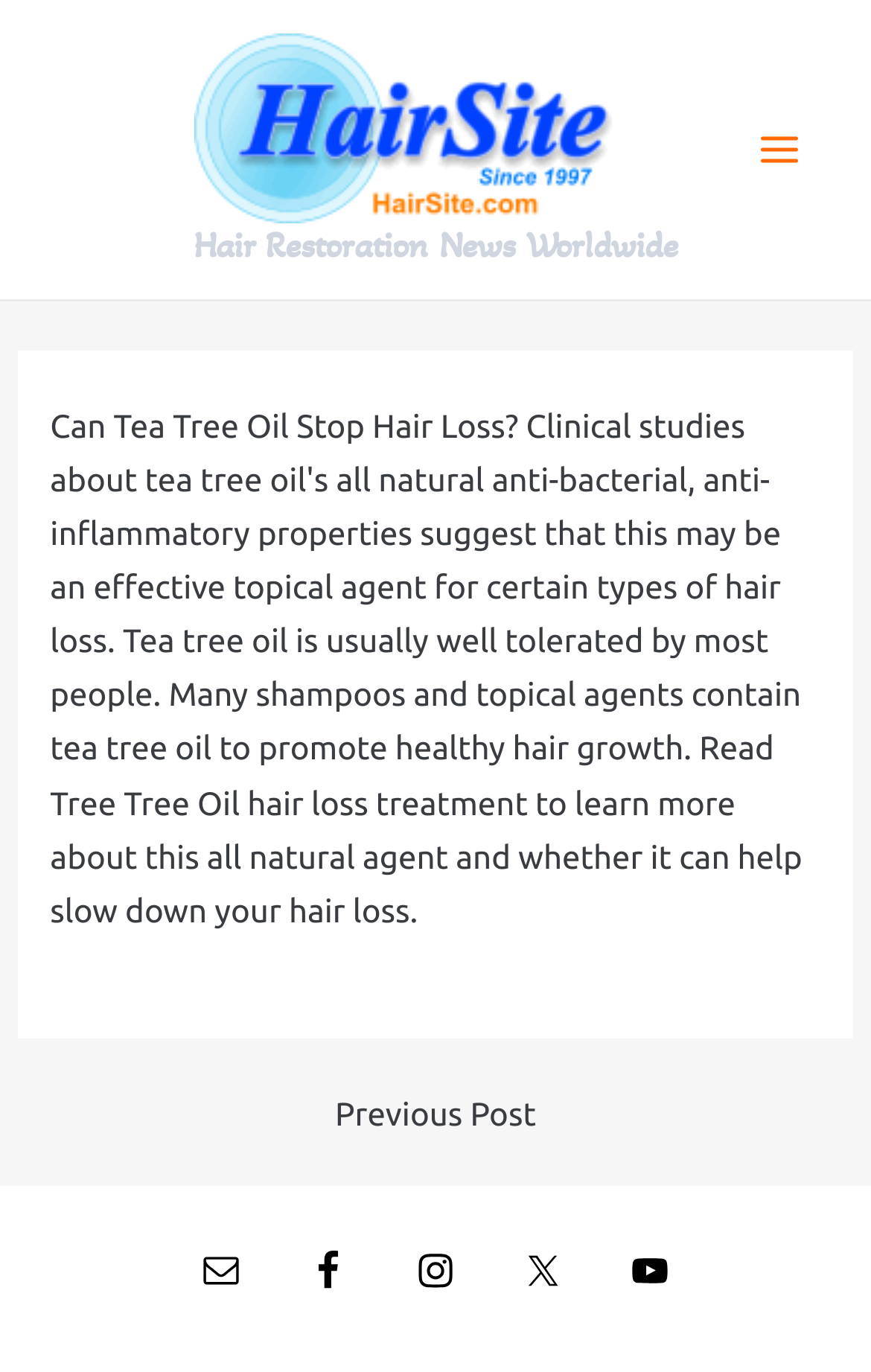Find the bounding box coordinates for the area that should be clicked to accomplish the instruction: "Click on the 'Hair Restoration News Worldwide' link".

[0.222, 0.076, 0.709, 0.104]